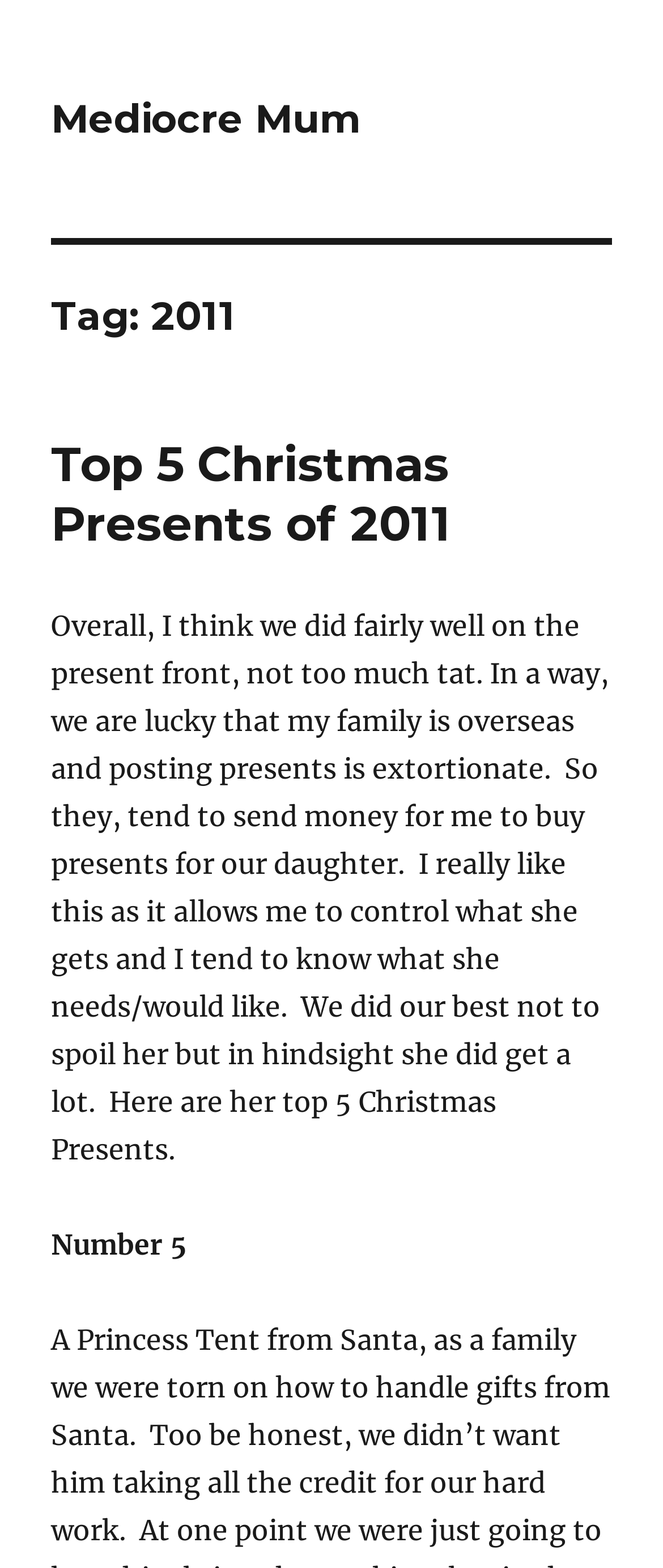What is the author's goal when buying presents for their daughter?
From the image, provide a succinct answer in one word or a short phrase.

Not to spoil her